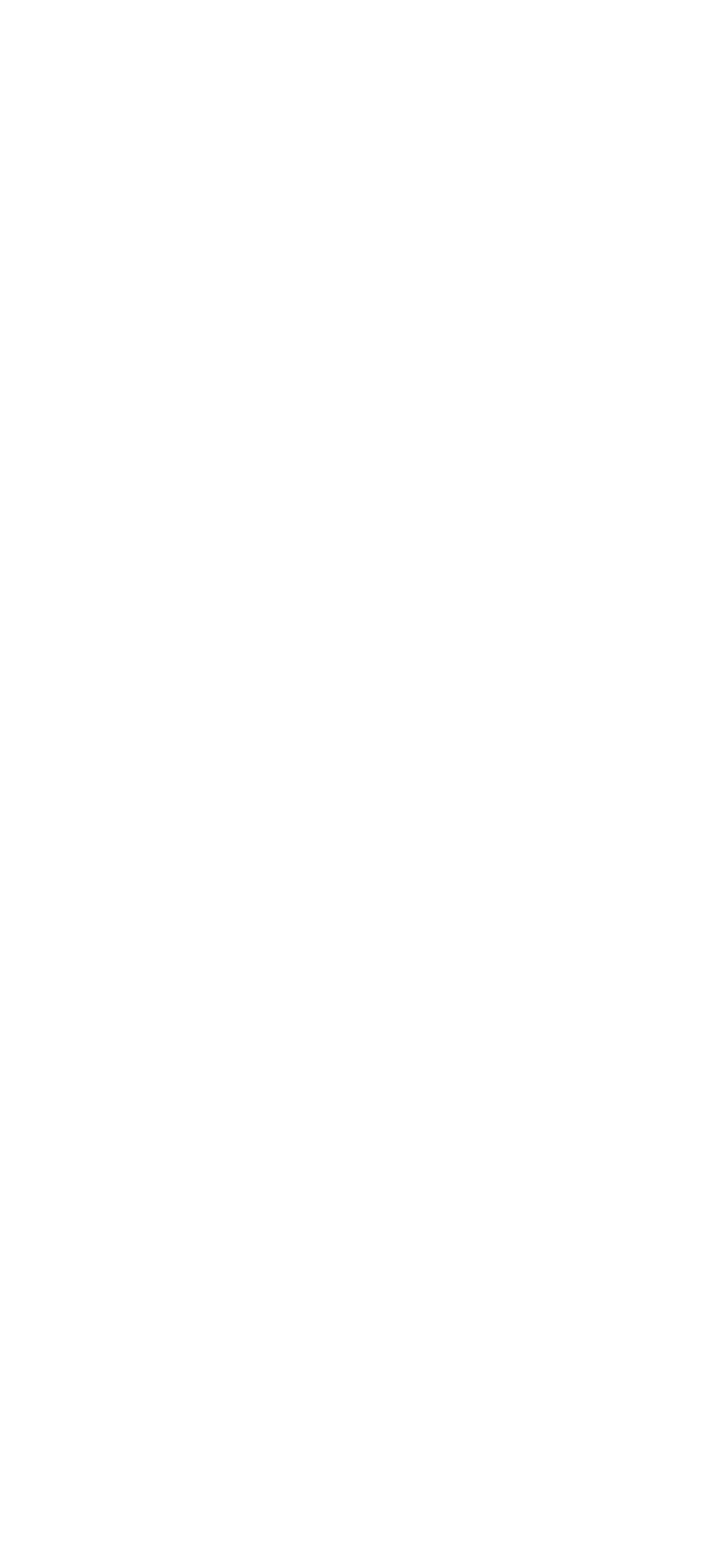Please specify the bounding box coordinates of the region to click in order to perform the following instruction: "Read About".

[0.06, 0.731, 0.198, 0.755]